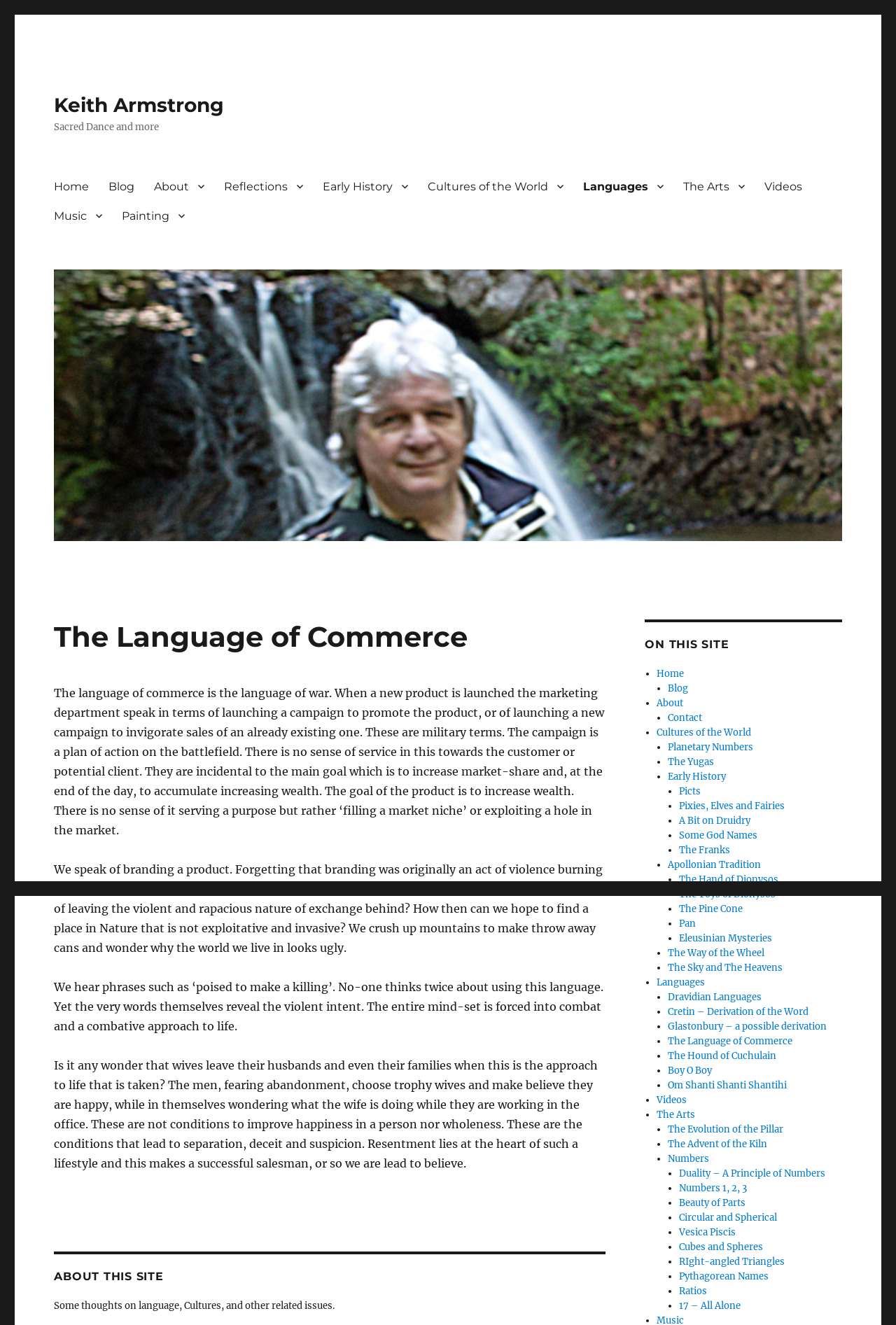What is the theme of the article?
We need a detailed and meticulous answer to the question.

The theme of the article is a critique of the language used in commerce, highlighting its violent and exploitative nature, and how it affects our relationships and the environment.